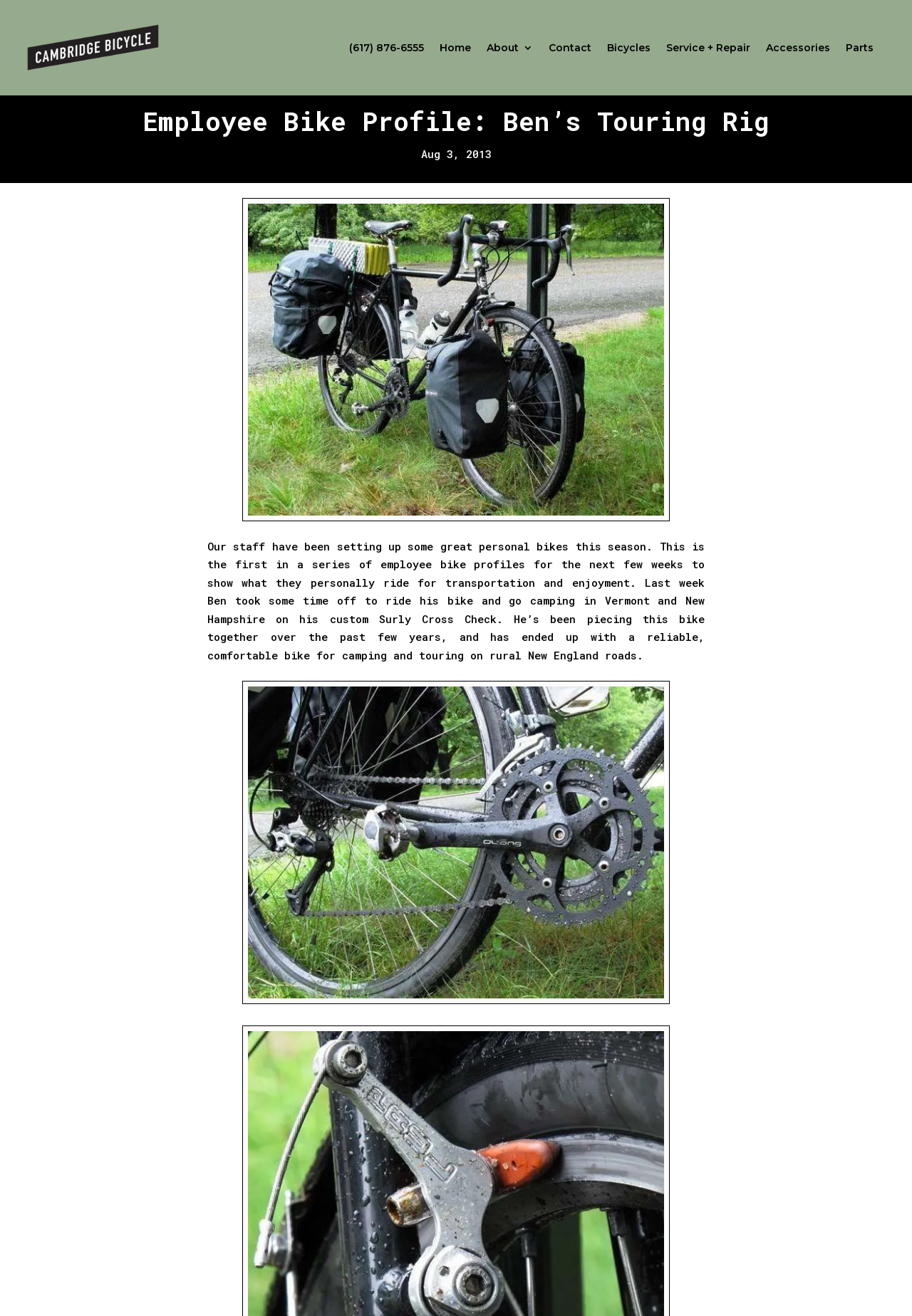Determine the bounding box coordinates of the section to be clicked to follow the instruction: "Call the phone number". The coordinates should be given as four float numbers between 0 and 1, formatted as [left, top, right, bottom].

[0.383, 0.032, 0.465, 0.073]